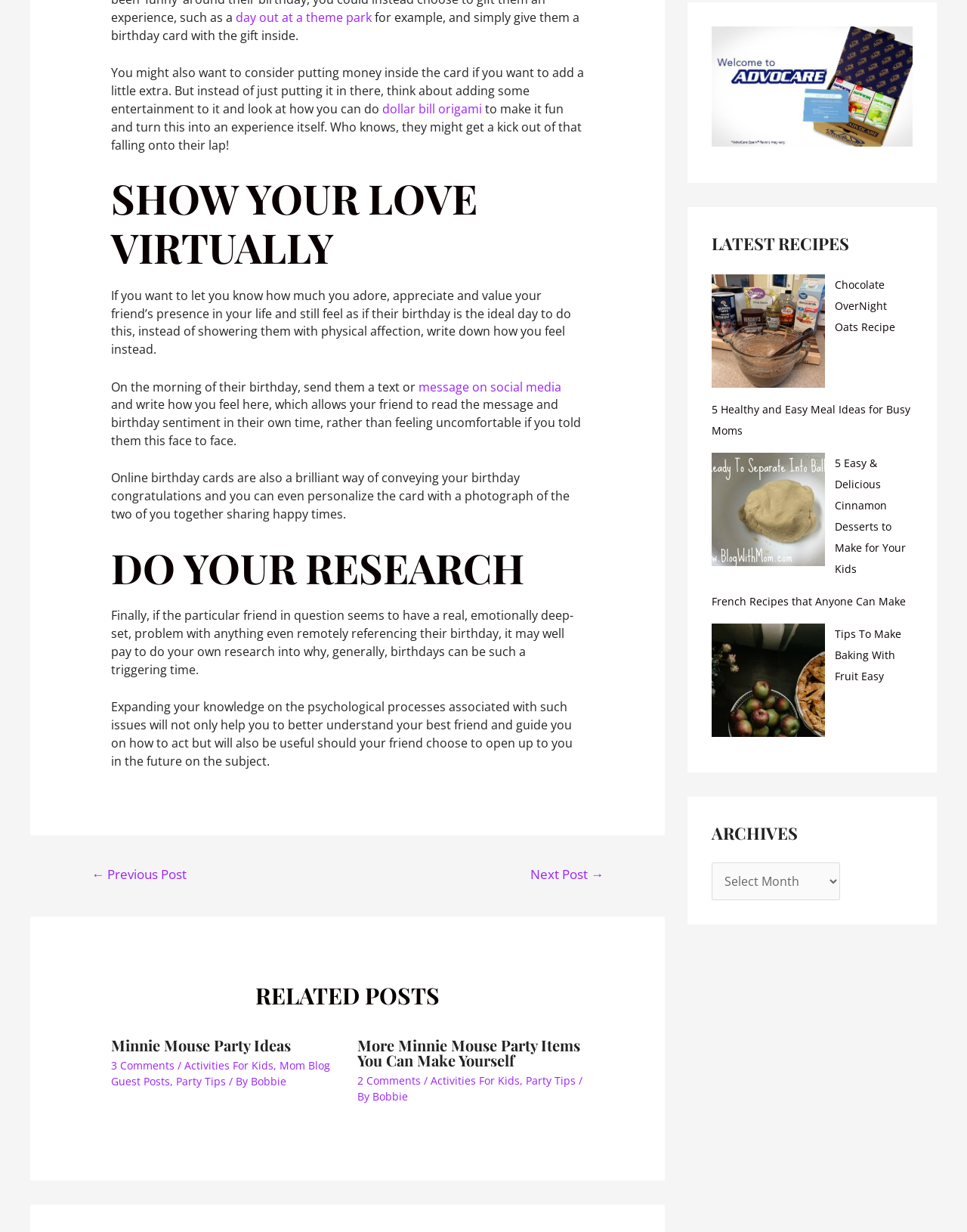What is the purpose of doing research on birthdays?
Refer to the image and offer an in-depth and detailed answer to the question.

According to the webpage, doing research on birthdays can help understand why some people may have emotional issues with celebrating their birthday, allowing one to better understand their friends' feelings and guide them on how to act.